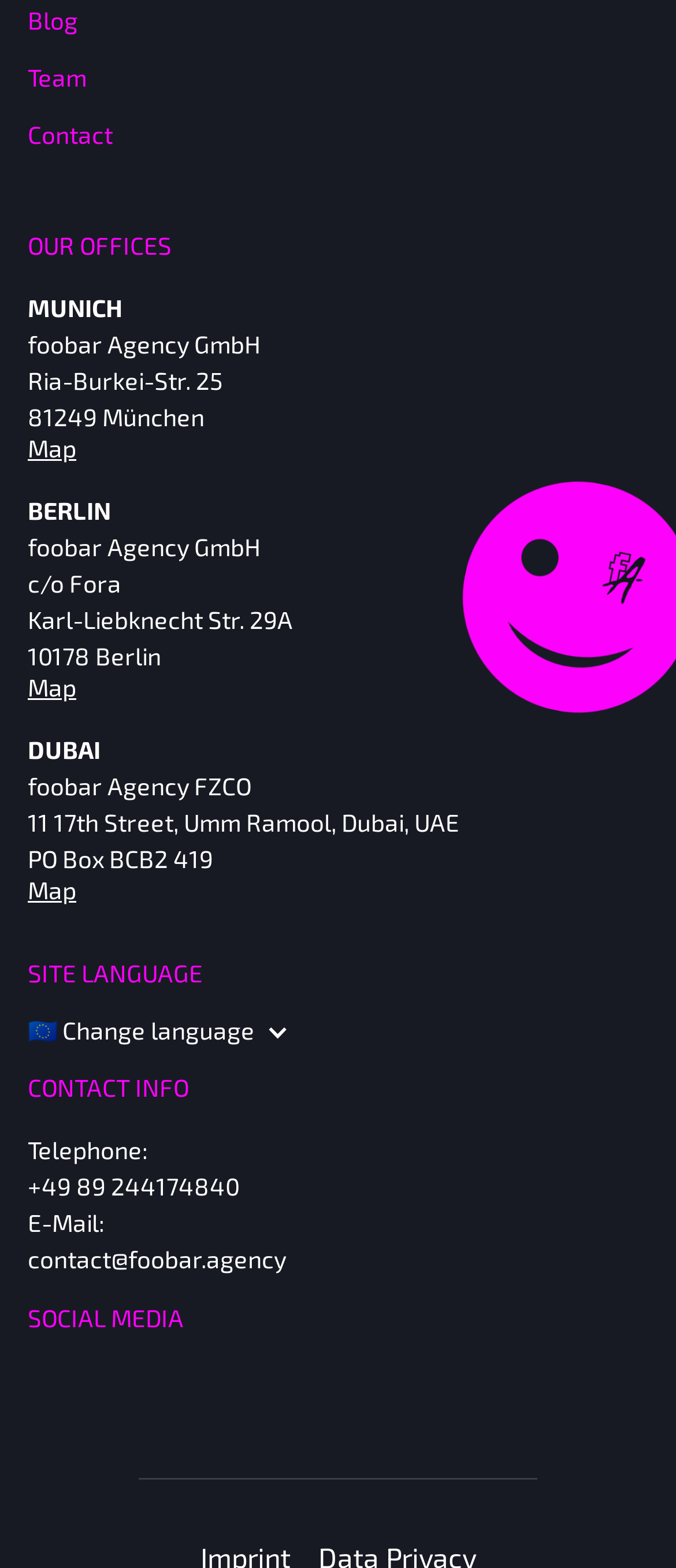Determine the bounding box coordinates for the clickable element to execute this instruction: "Change language". Provide the coordinates as four float numbers between 0 and 1, i.e., [left, top, right, bottom].

[0.041, 0.631, 0.479, 0.685]